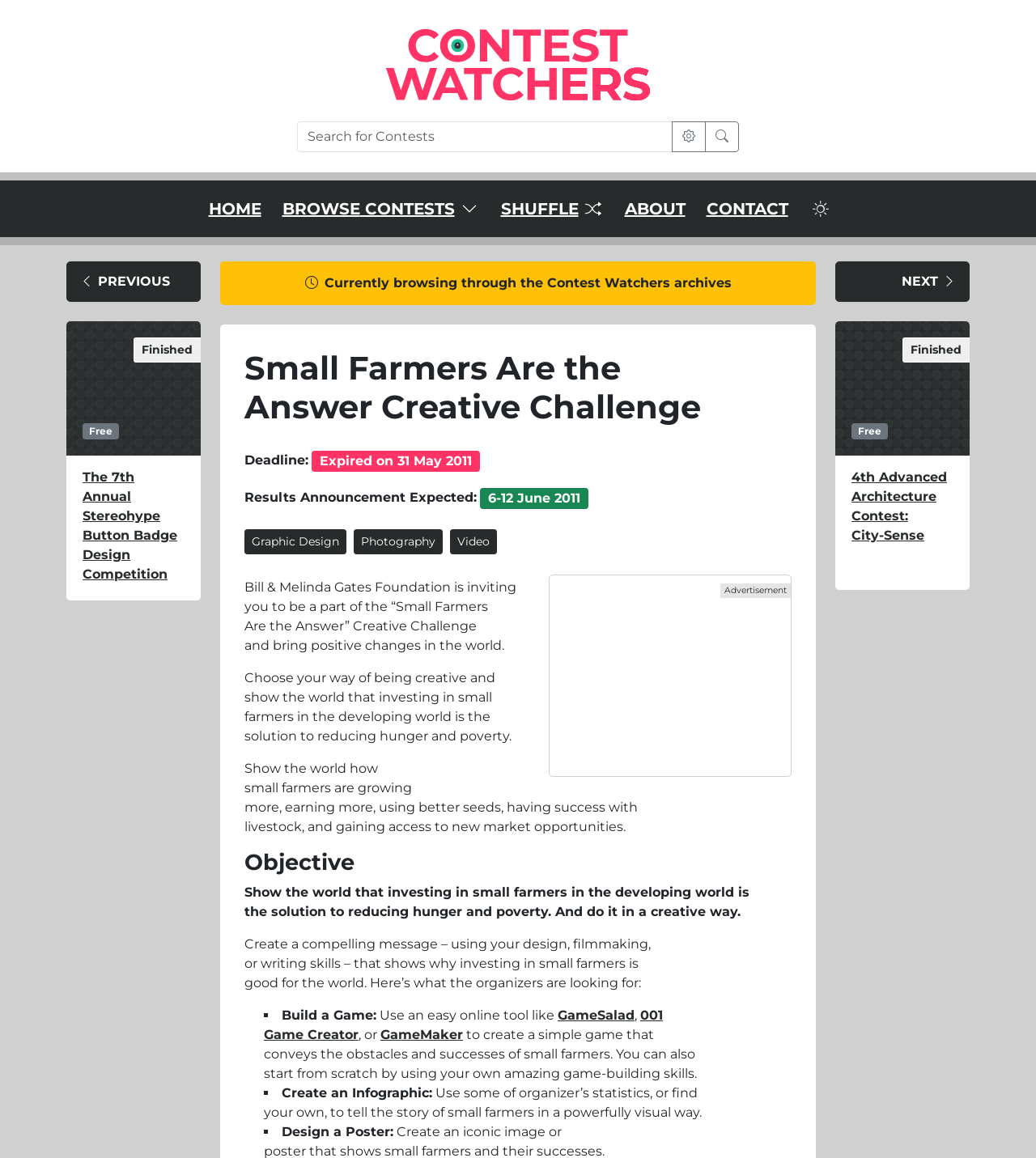What is the name of the foundation hosting the creative challenge?
From the screenshot, supply a one-word or short-phrase answer.

Bill & Melinda Gates Foundation